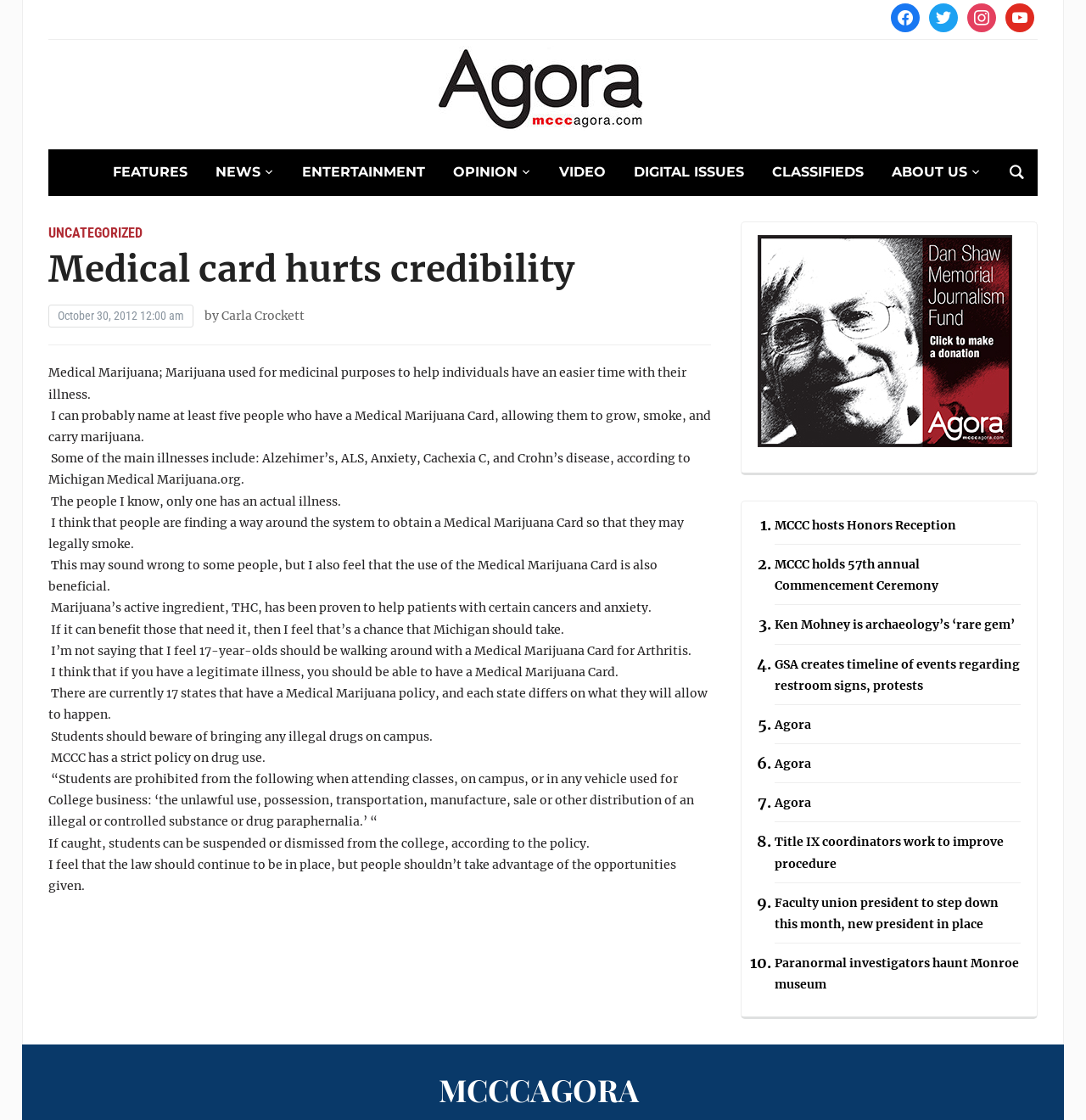Identify the bounding box coordinates of the clickable region to carry out the given instruction: "View the 'Terms'".

None